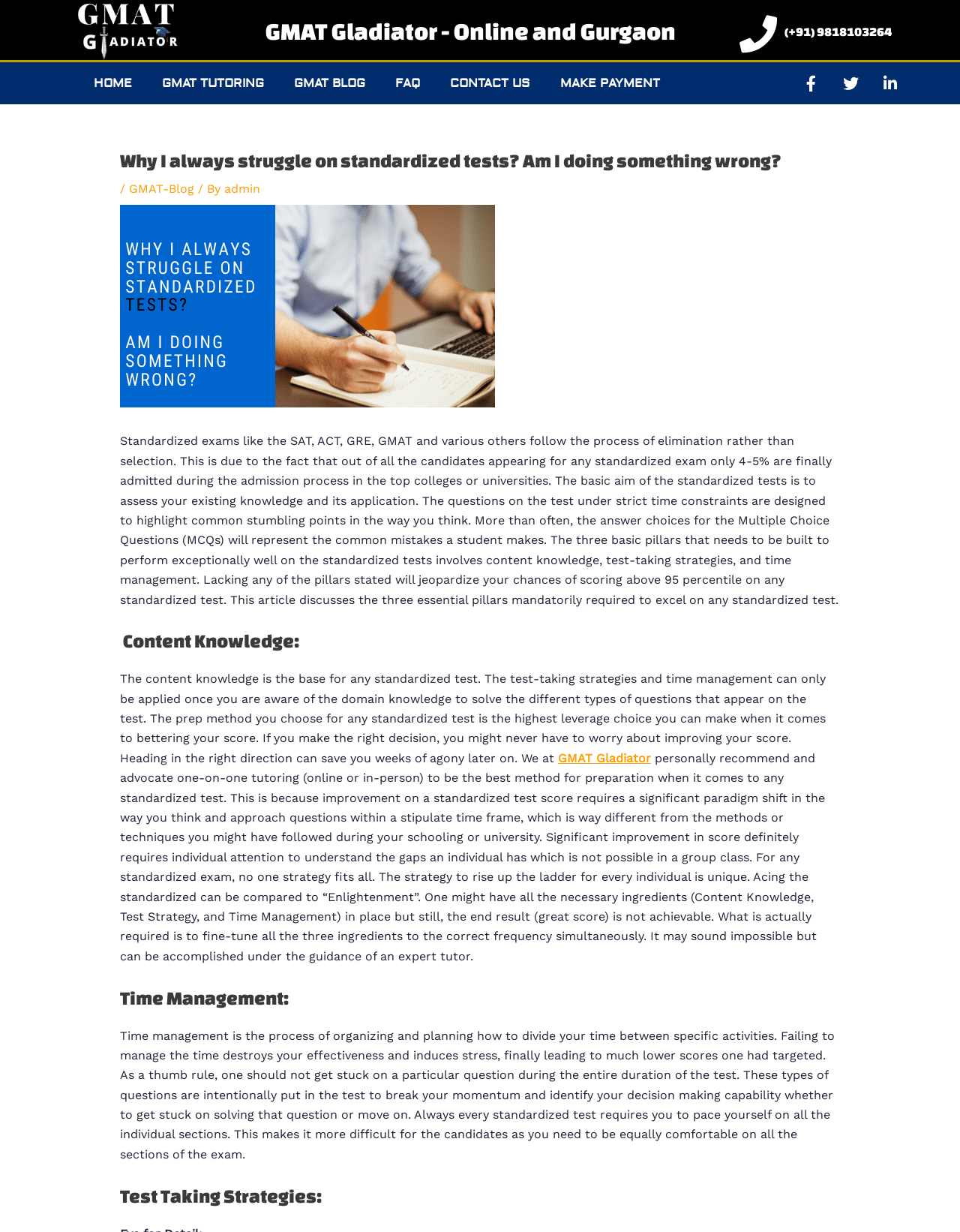Locate the bounding box coordinates of the clickable area to execute the instruction: "Read the article about struggling on standardized tests". Provide the coordinates as four float numbers between 0 and 1, represented as [left, top, right, bottom].

[0.125, 0.352, 0.873, 0.492]